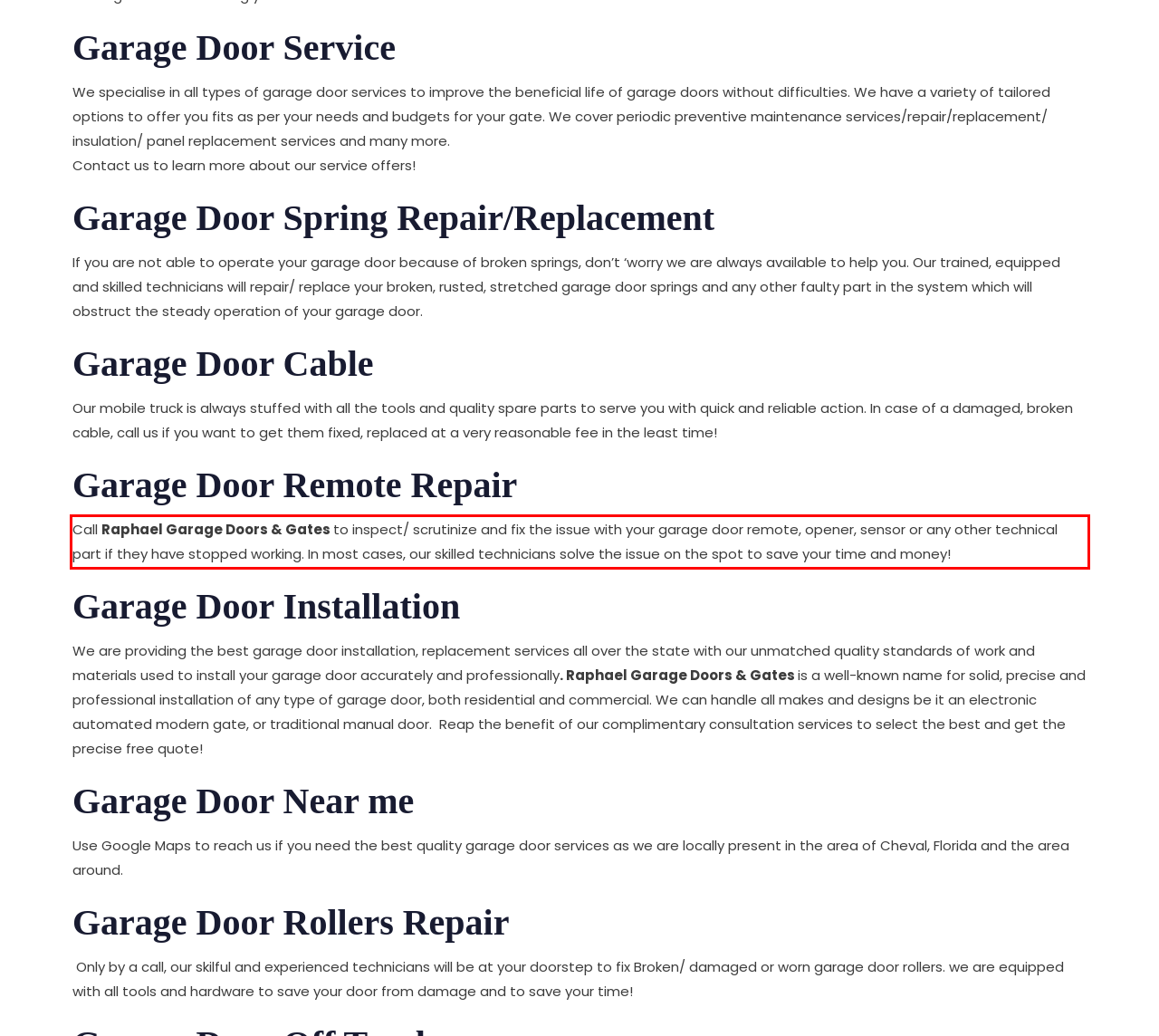Please perform OCR on the UI element surrounded by the red bounding box in the given webpage screenshot and extract its text content.

Call Raphael Garage Doors & Gates to inspect/ scrutinize and fix the issue with your garage door remote, opener, sensor or any other technical part if they have stopped working. In most cases, our skilled technicians solve the issue on the spot to save your time and money!